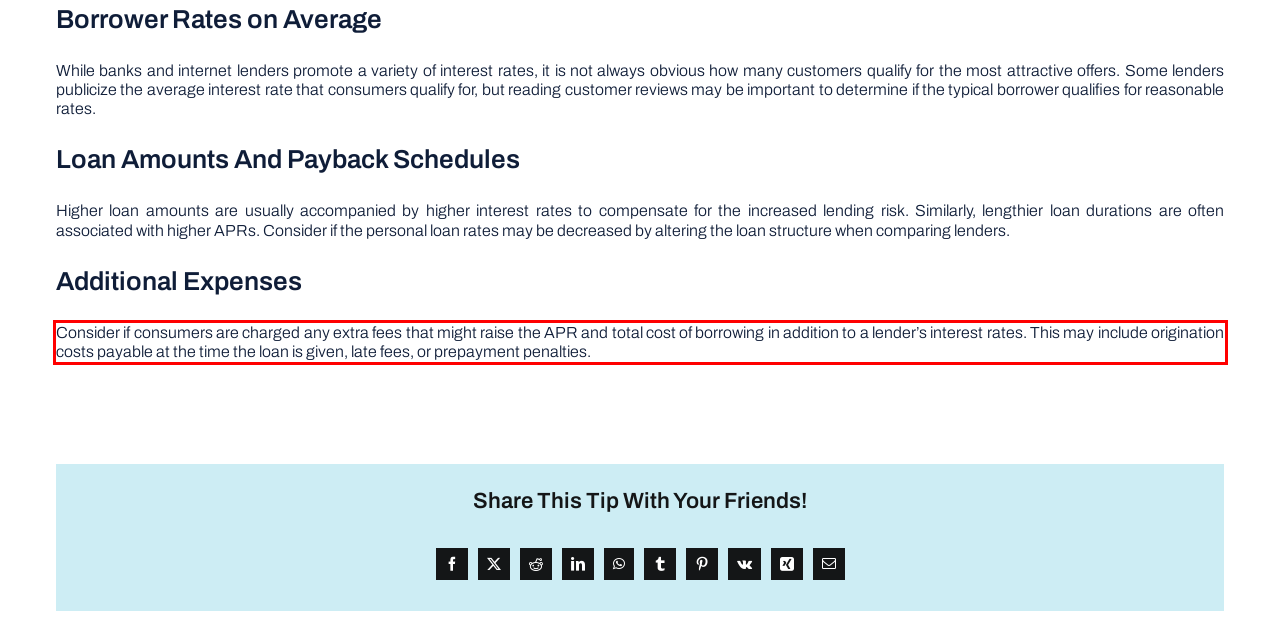Review the webpage screenshot provided, and perform OCR to extract the text from the red bounding box.

Consider if consumers are charged any extra fees that might raise the APR and total cost of borrowing in addition to a lender’s interest rates. This may include origination costs payable at the time the loan is given, late fees, or prepayment penalties.